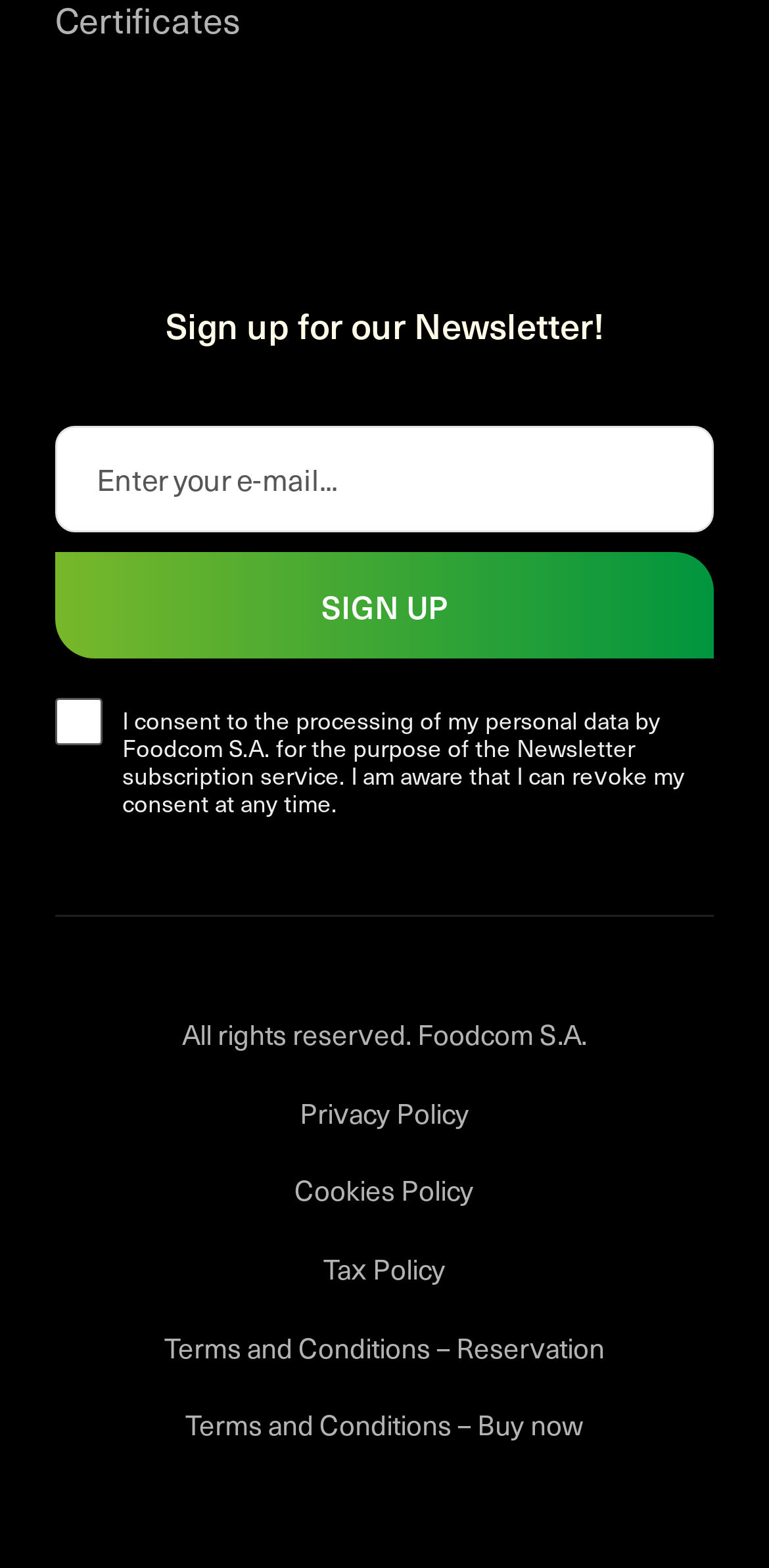What is the company name mentioned at the bottom of the page?
Please ensure your answer is as detailed and informative as possible.

The company name 'Foodcom S.A.' is mentioned at the bottom of the page, along with the text 'All rights reserved', indicating that it is the owner of the website.